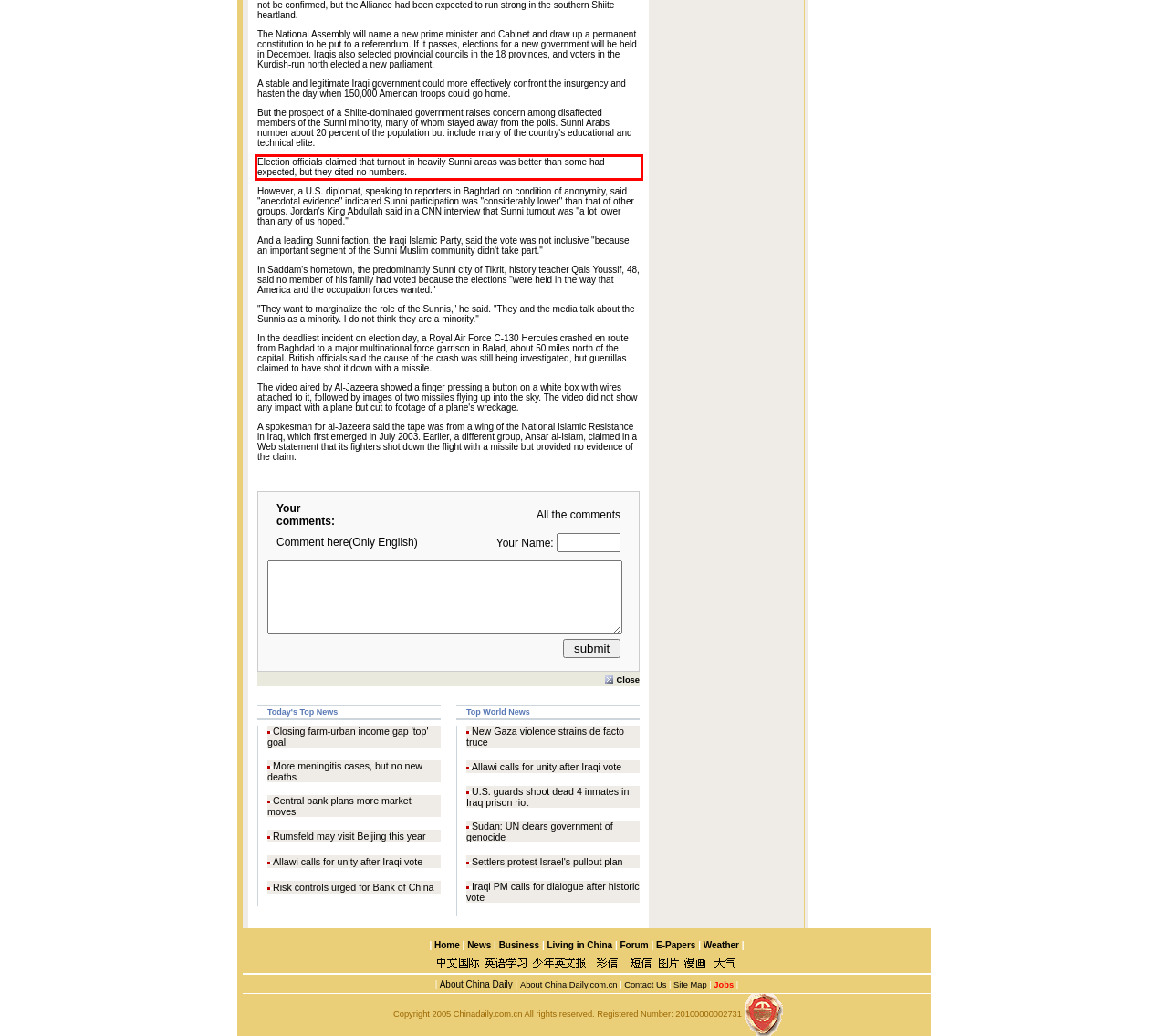From the given screenshot of a webpage, identify the red bounding box and extract the text content within it.

Election officials claimed that turnout in heavily Sunni areas was better than some had expected, but they cited no numbers.